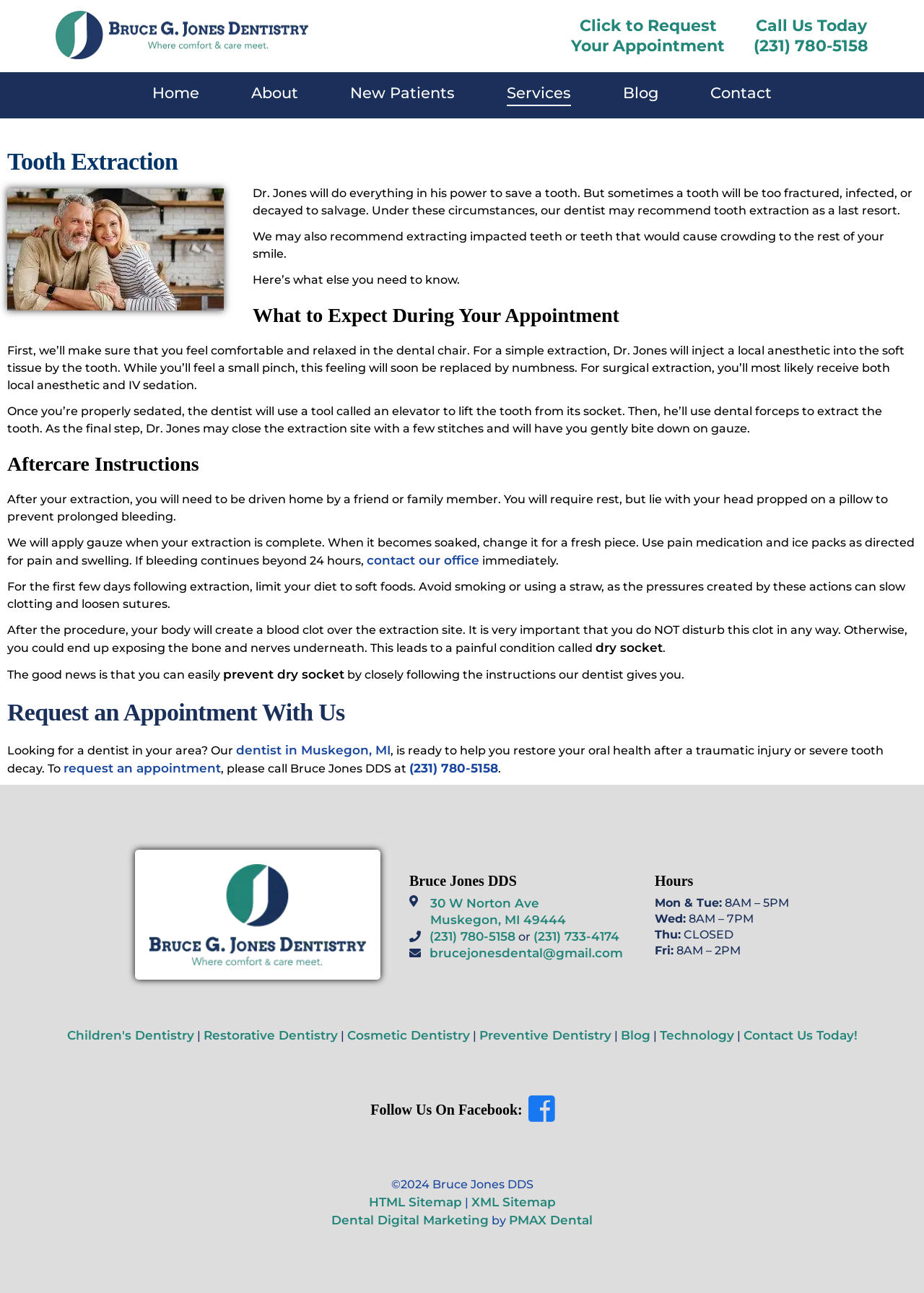What is the purpose of the gauze after tooth extraction?
Refer to the image and answer the question using a single word or phrase.

To prevent prolonged bleeding